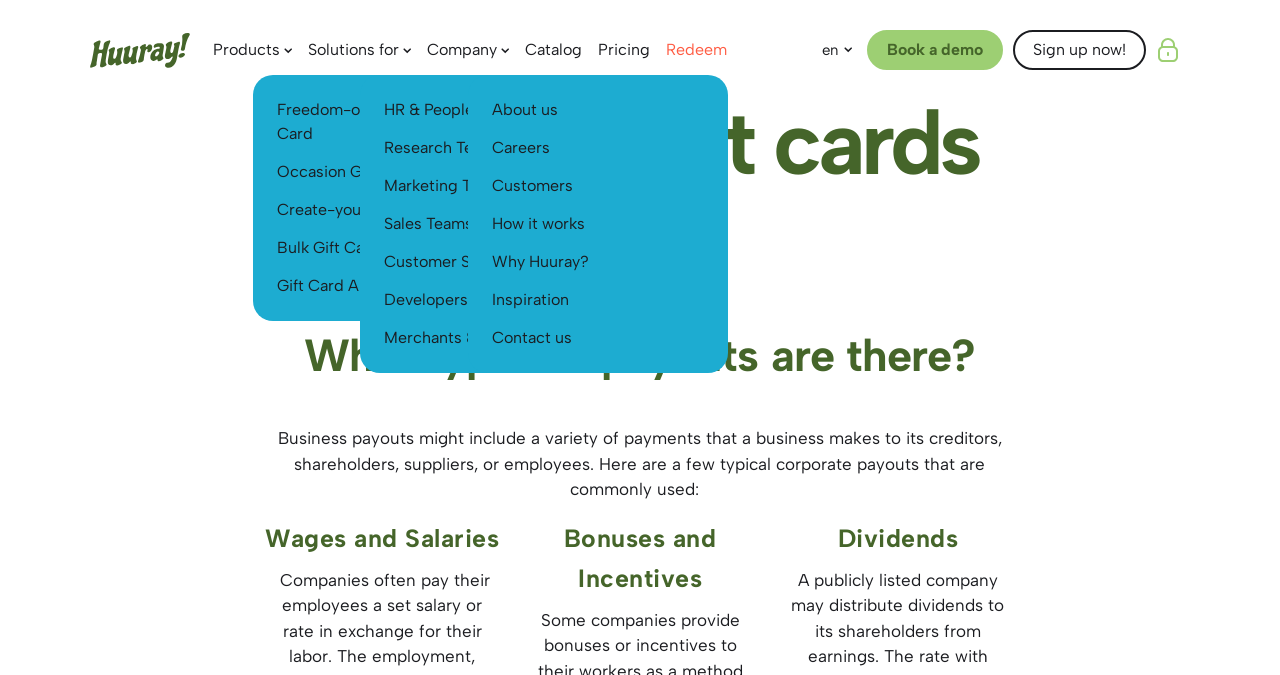Pinpoint the bounding box coordinates of the element to be clicked to execute the instruction: "Select 'Freedom-of-Choice Gift Card'".

[0.114, 0.135, 0.28, 0.227]